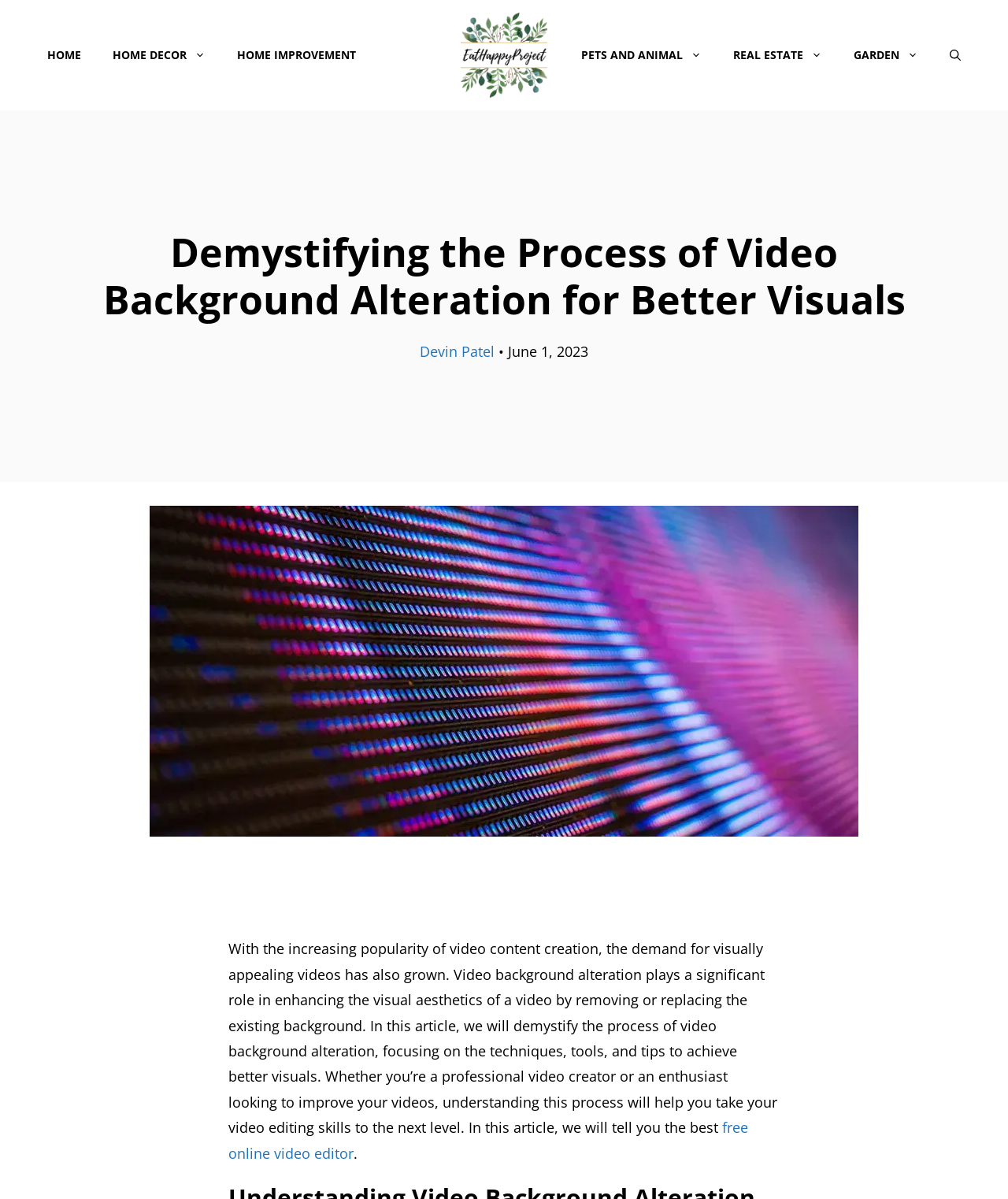Please give the bounding box coordinates of the area that should be clicked to fulfill the following instruction: "Open Search Bar". The coordinates should be in the format of four float numbers from 0 to 1, i.e., [left, top, right, bottom].

[0.927, 0.026, 0.969, 0.066]